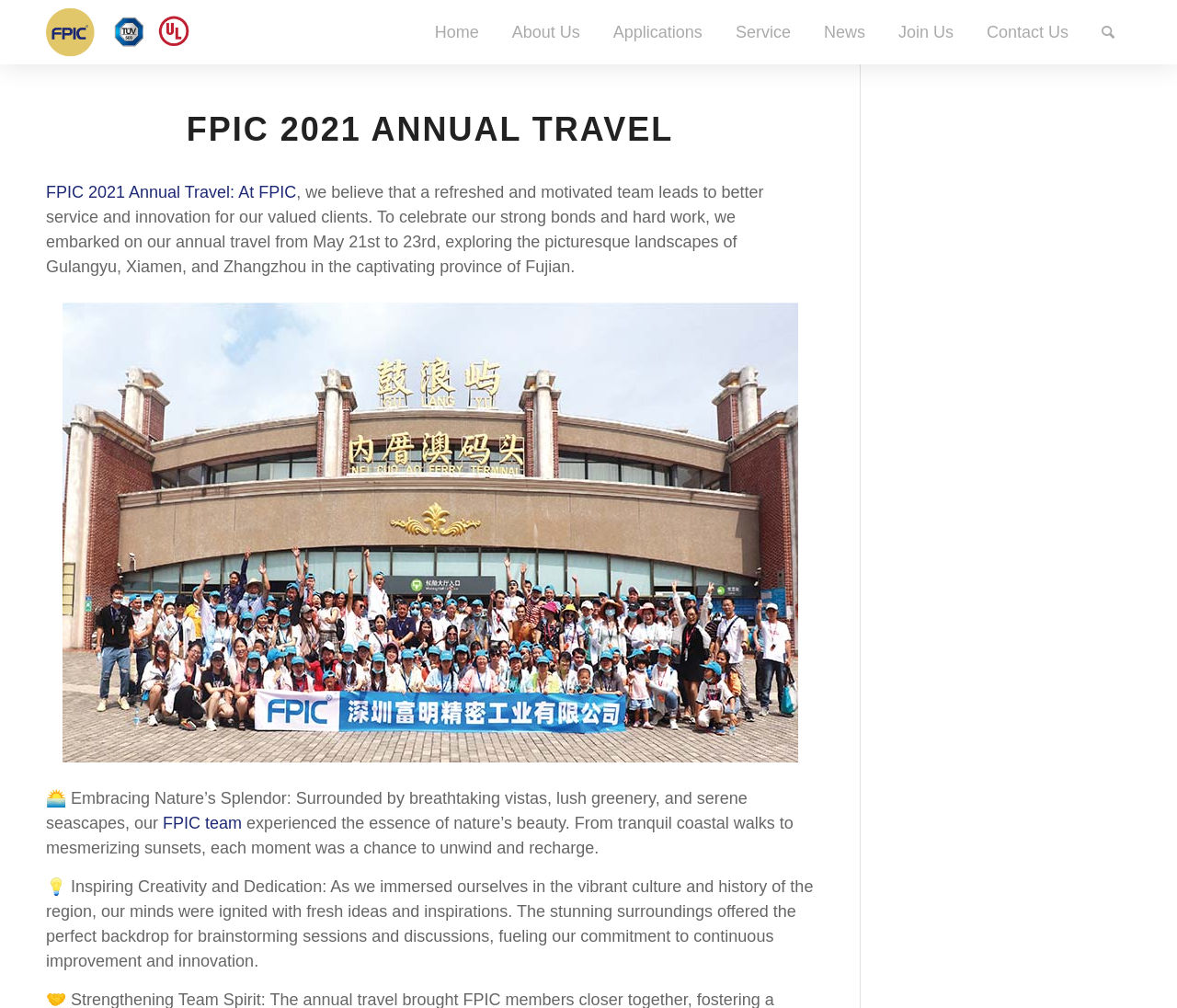Use a single word or phrase to answer the question:
What is the theme of the image?

Nature